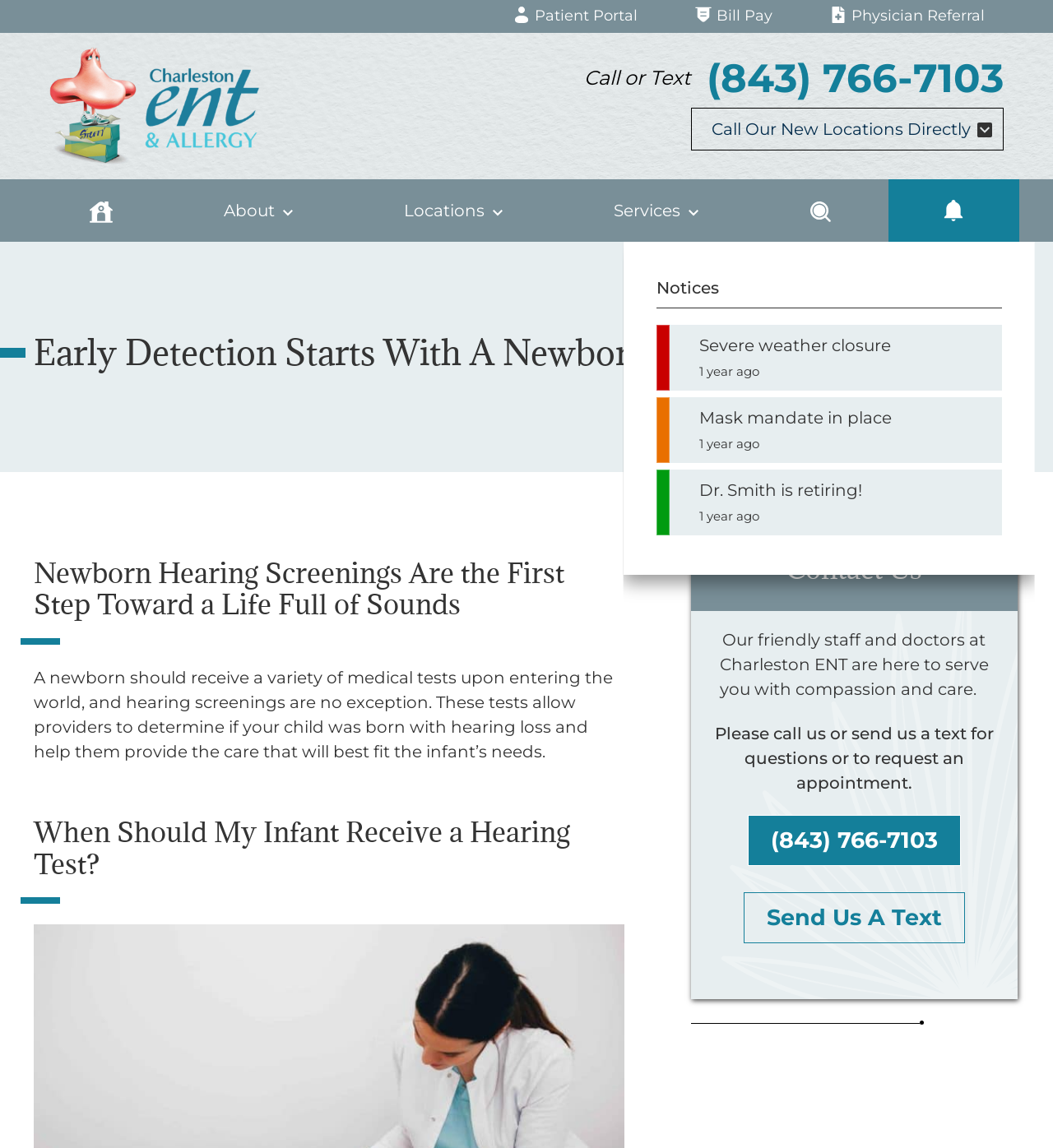Pinpoint the bounding box coordinates of the clickable area necessary to execute the following instruction: "Call the phone number". The coordinates should be given as four float numbers between 0 and 1, namely [left, top, right, bottom].

[0.555, 0.028, 0.953, 0.094]